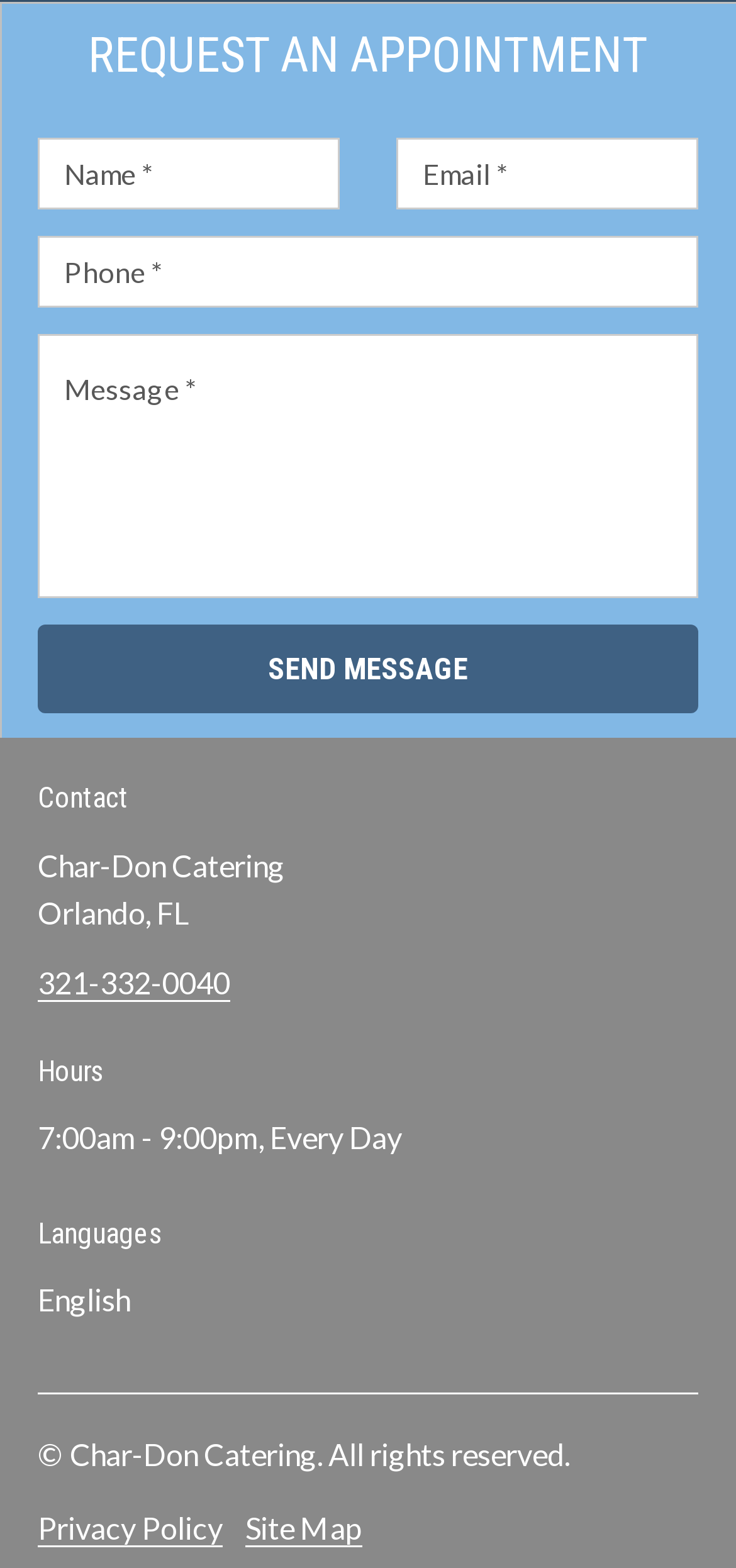Identify the bounding box coordinates for the region to click in order to carry out this instruction: "Click the SEND MESSAGE button". Provide the coordinates using four float numbers between 0 and 1, formatted as [left, top, right, bottom].

[0.051, 0.398, 0.949, 0.455]